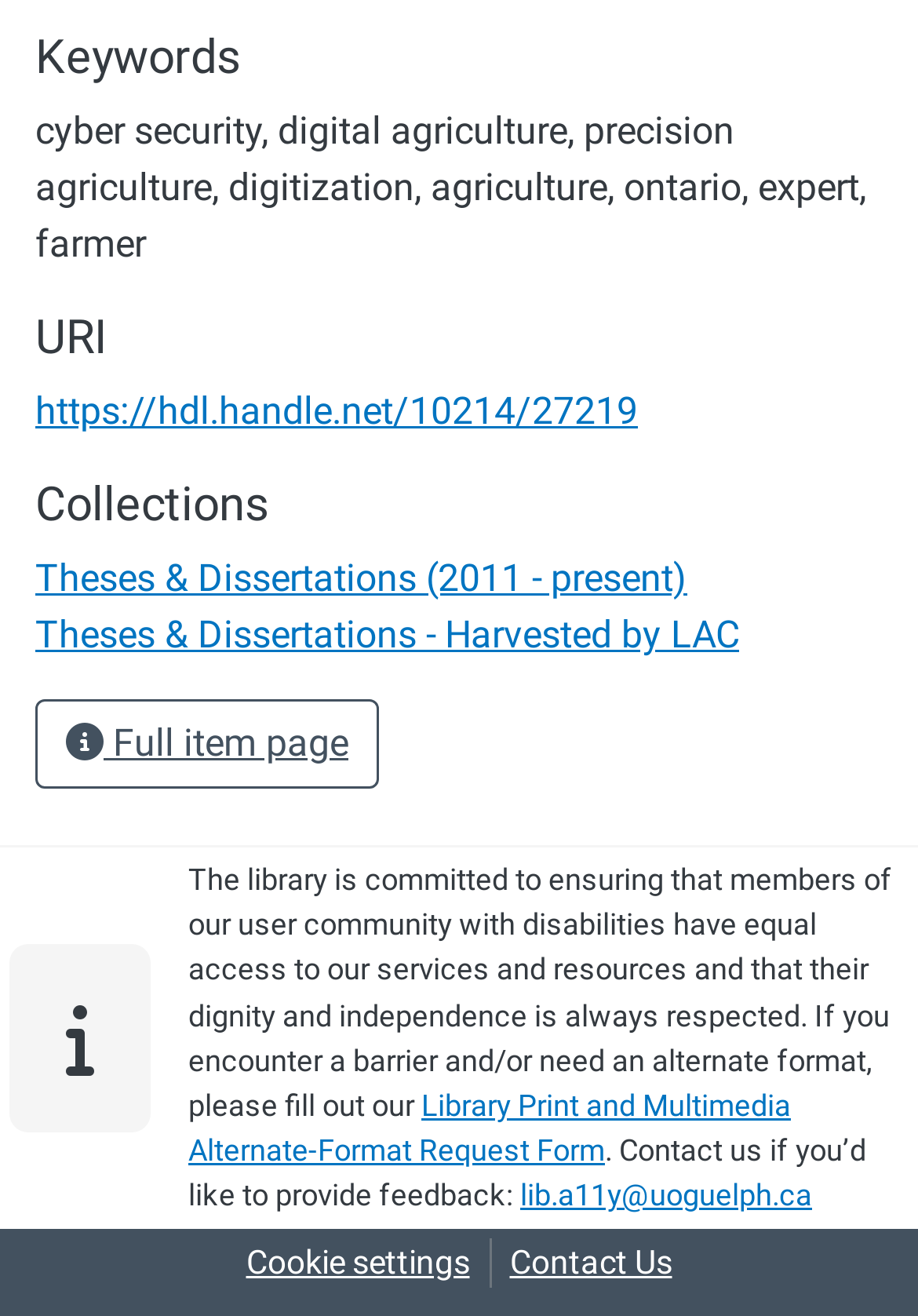Where is the research related to?
Based on the visual, give a brief answer using one word or a short phrase.

Ontario